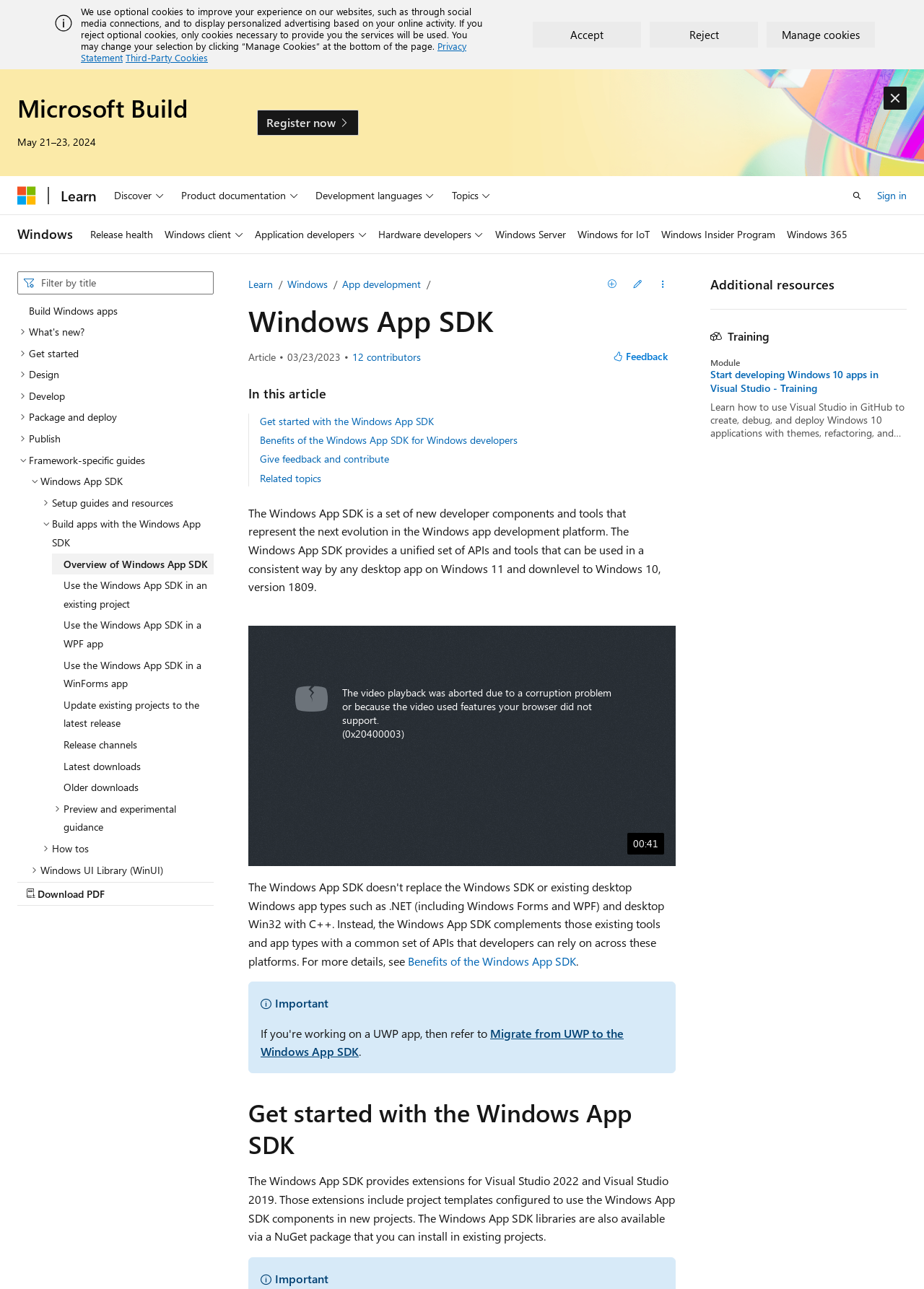Please determine the bounding box coordinates for the element with the description: "aria-label="Open search"".

[0.912, 0.141, 0.943, 0.162]